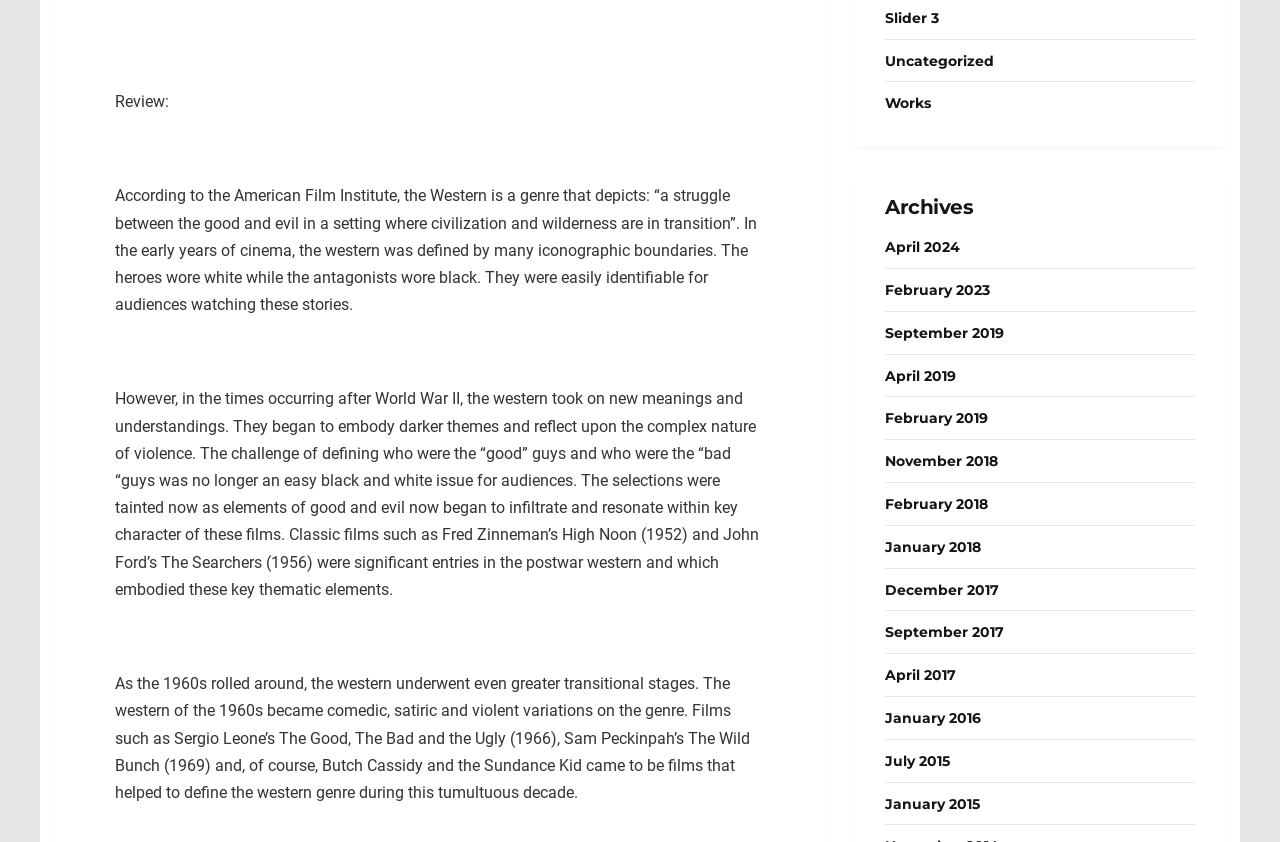Please identify the bounding box coordinates of the clickable area that will allow you to execute the instruction: "Click on 'Slider 3'".

[0.691, 0.01, 0.734, 0.032]